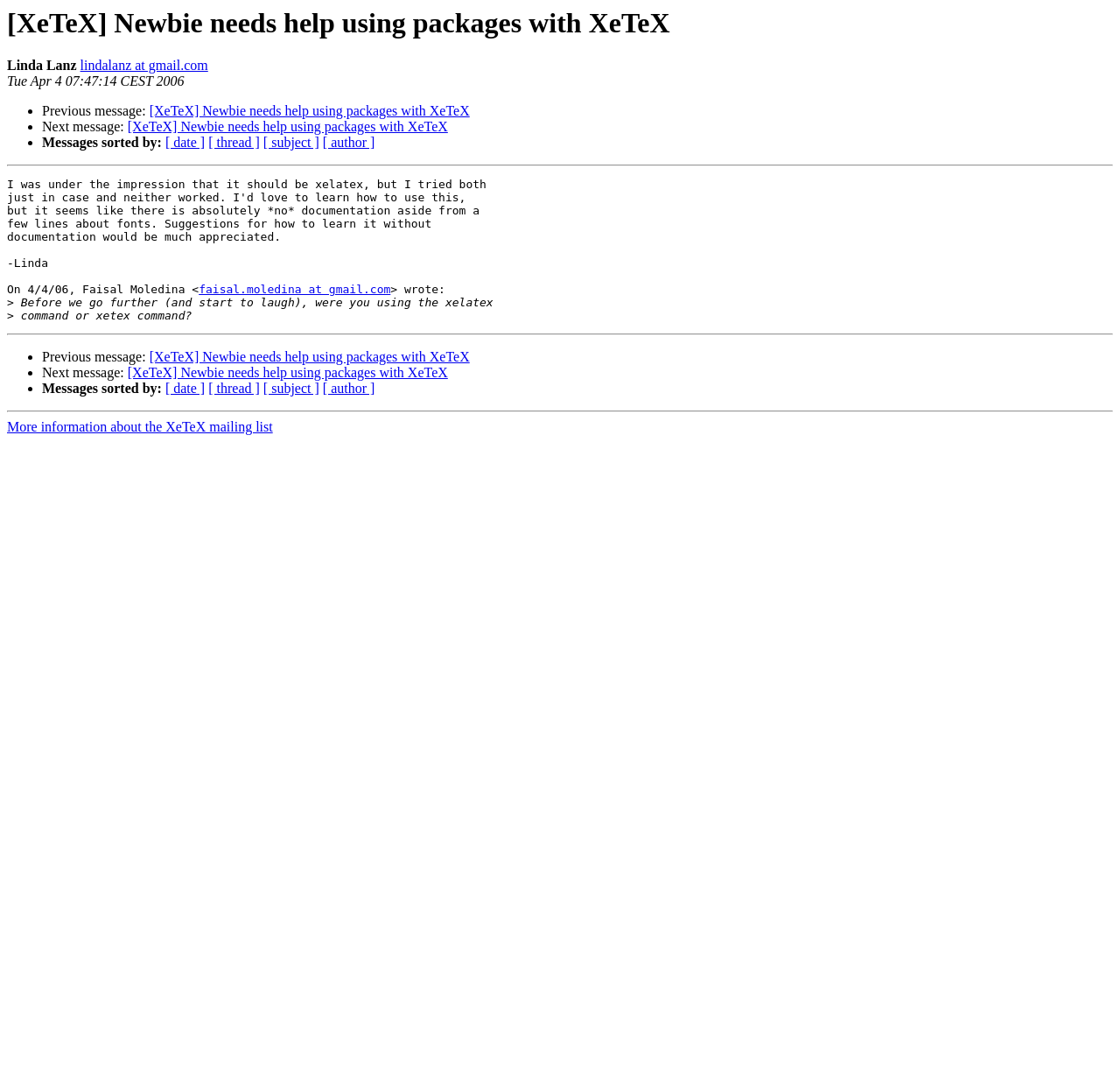Identify the bounding box coordinates of the region that needs to be clicked to carry out this instruction: "Sort messages by date". Provide these coordinates as four float numbers ranging from 0 to 1, i.e., [left, top, right, bottom].

[0.148, 0.126, 0.183, 0.14]